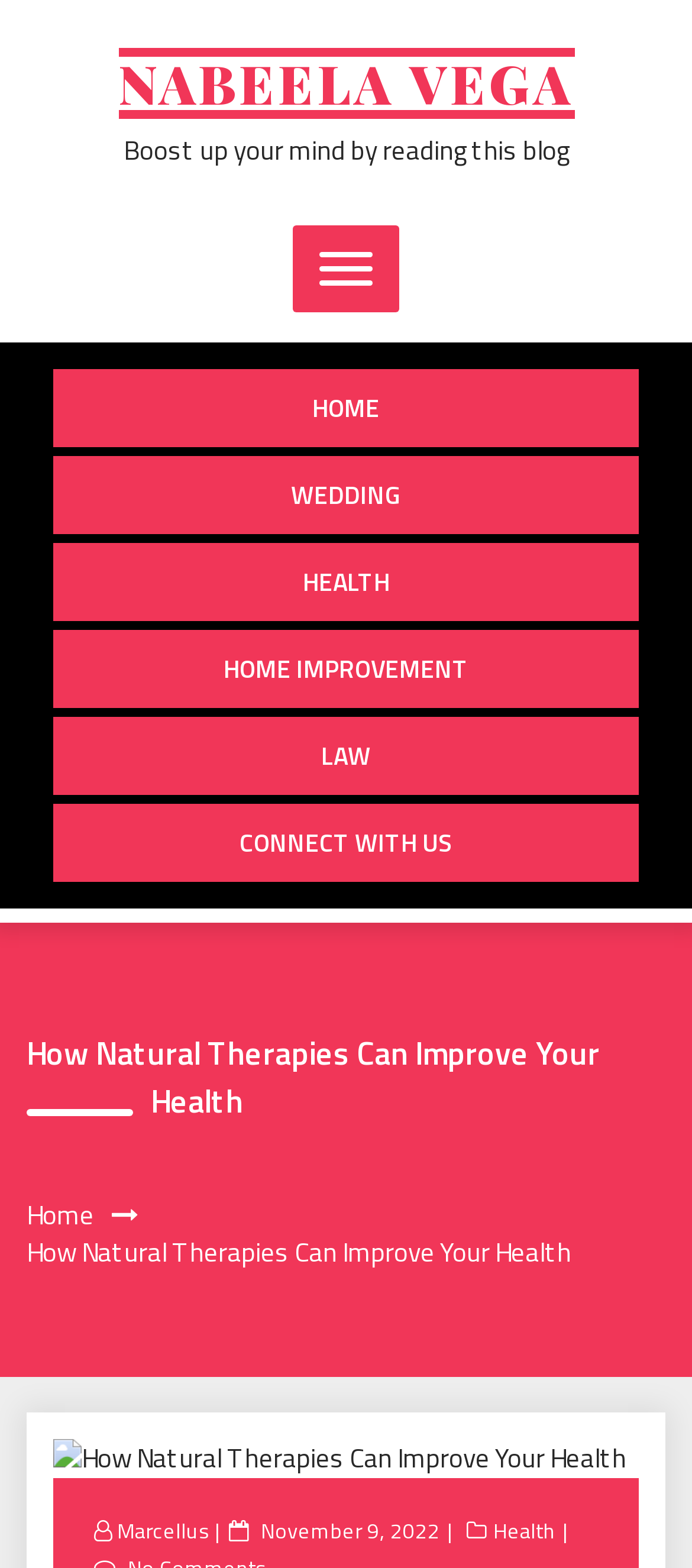Could you indicate the bounding box coordinates of the region to click in order to complete this instruction: "Click on the NABEELA VEGA link".

[0.171, 0.031, 0.829, 0.076]